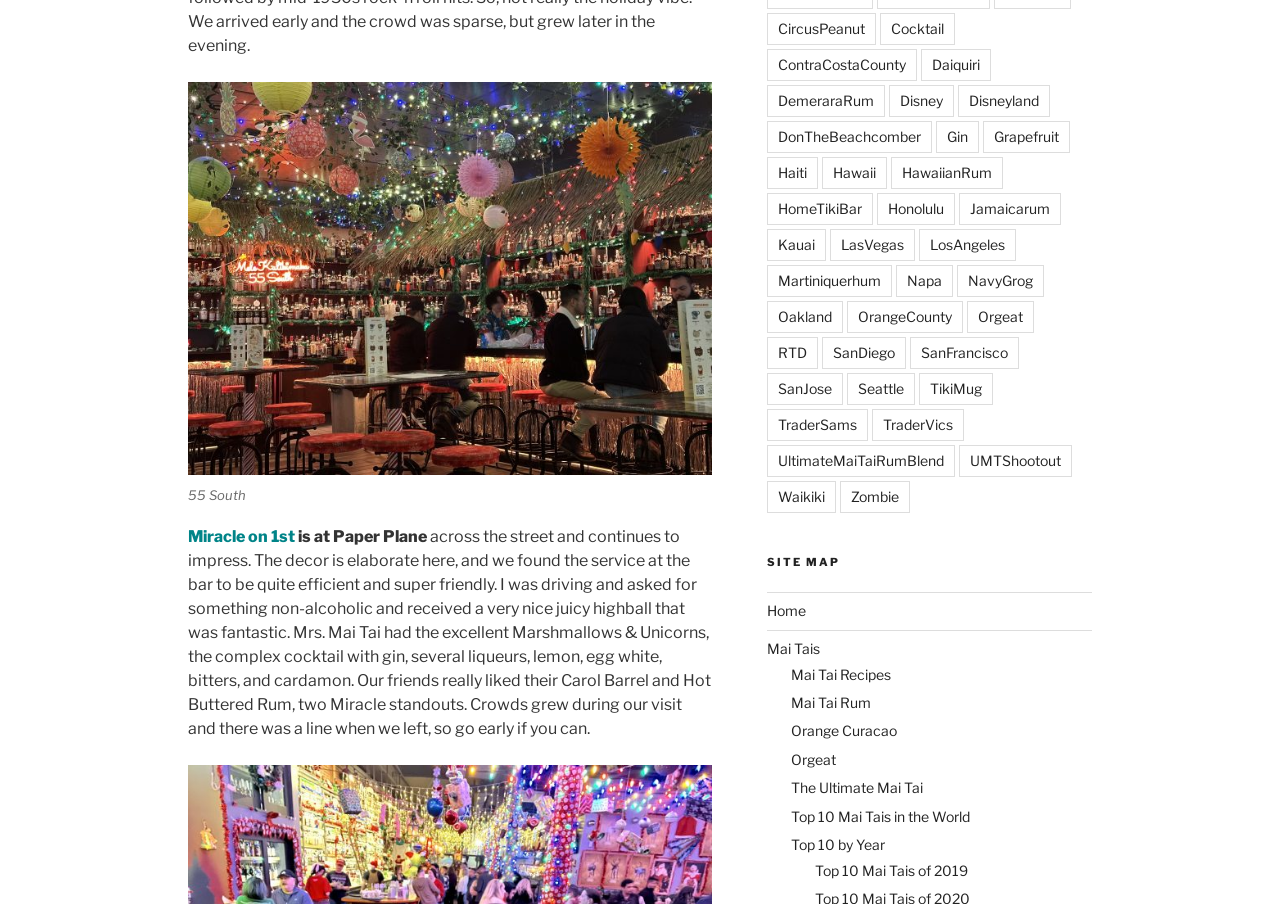Kindly respond to the following question with a single word or a brief phrase: 
What is the name of the rum mentioned in the review?

Ultimate Mai Tai Rum Blend